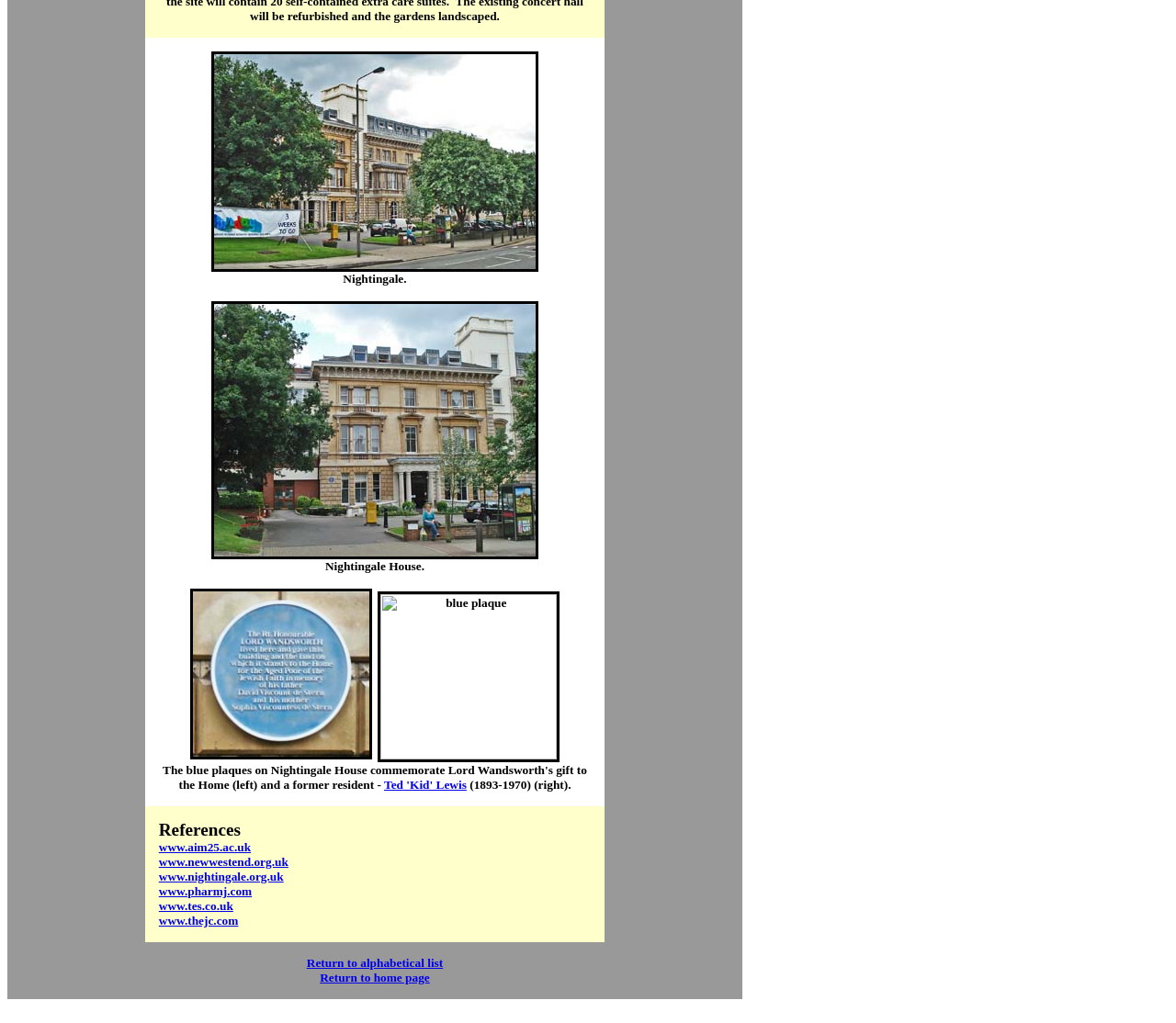Find the UI element described as: "www.thejc.com" and predict its bounding box coordinates. Ensure the coordinates are four float numbers between 0 and 1, [left, top, right, bottom].

[0.135, 0.891, 0.203, 0.907]